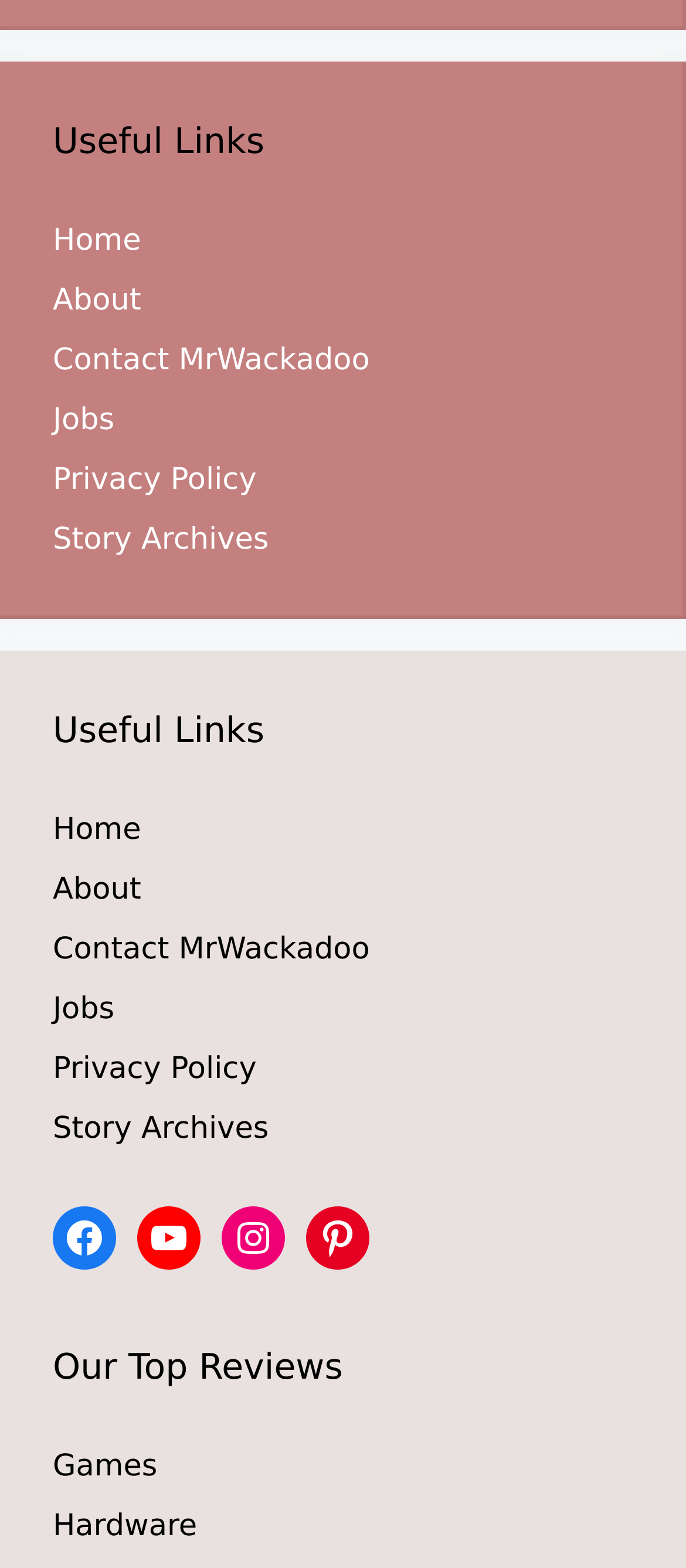Highlight the bounding box coordinates of the region I should click on to meet the following instruction: "visit Facebook page".

[0.077, 0.769, 0.169, 0.809]